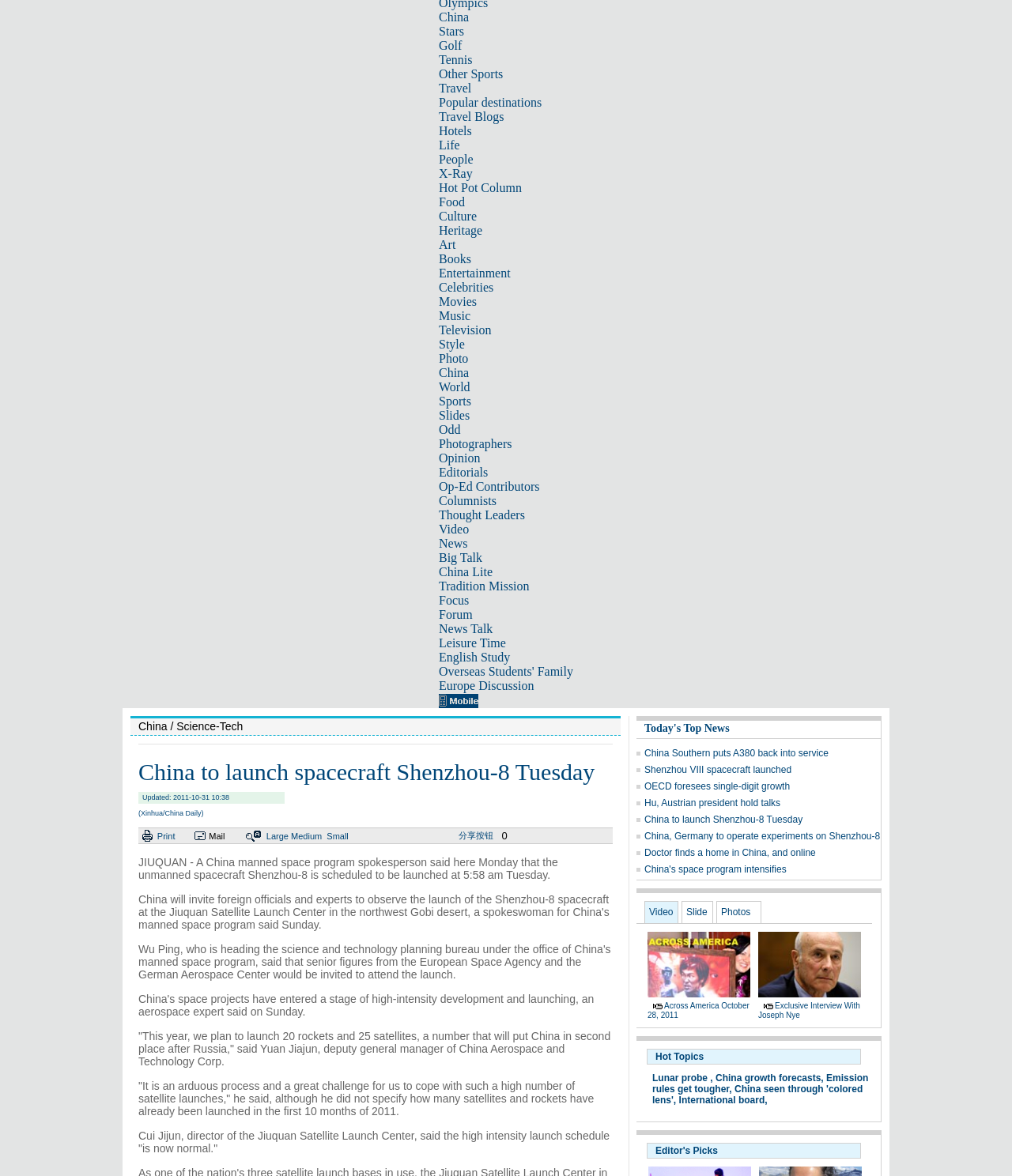Please find the bounding box for the UI component described as follows: "Shenzhou VIII spacecraft launched".

[0.637, 0.65, 0.782, 0.659]